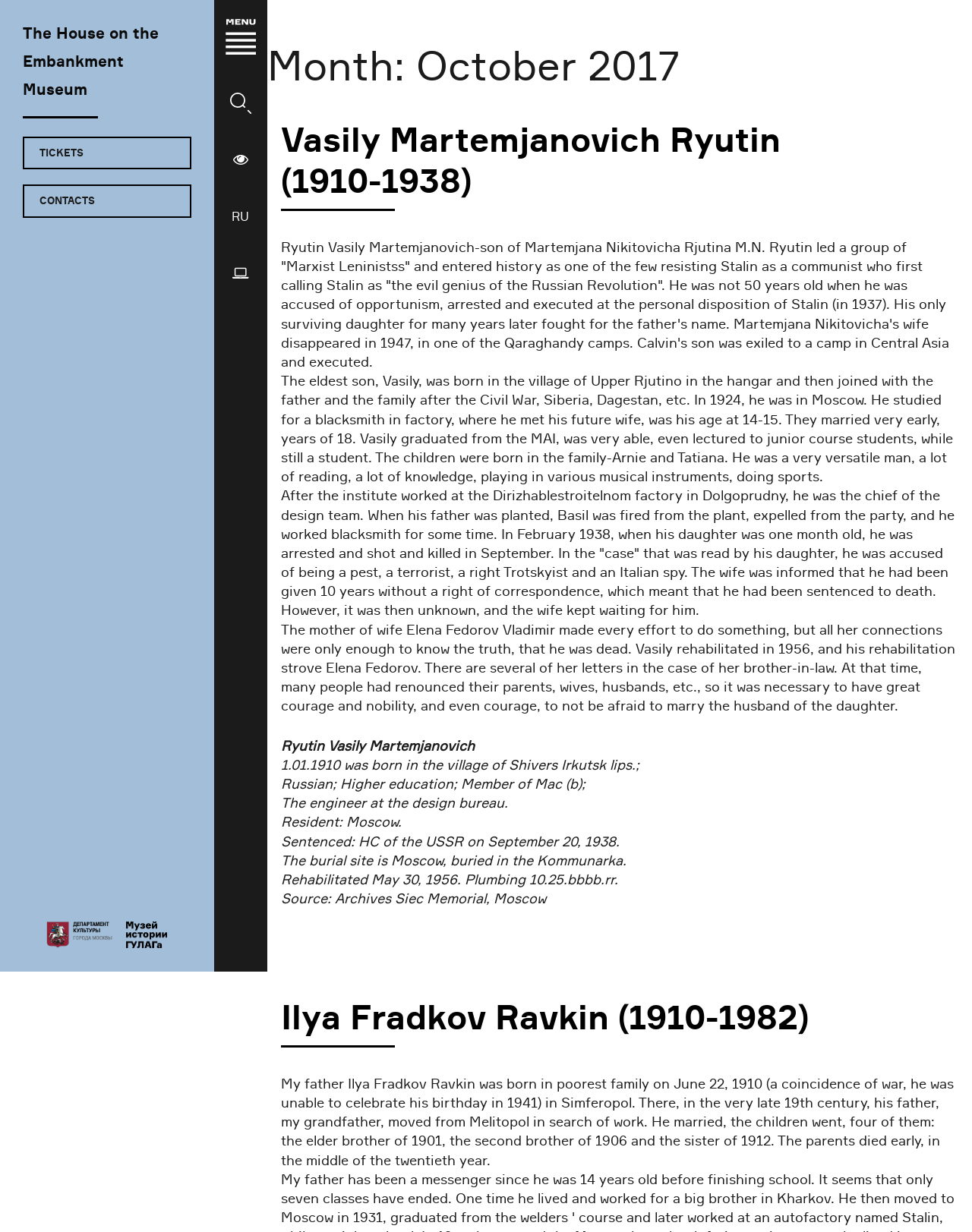Summarize the contents and layout of the webpage in detail.

The webpage is about the House on the Embankment Museum, specifically showcasing biographies of individuals. At the top, there is a heading "The House on the Embankment Museum" with a link to the same title. Below it, there are two columns of links: one with titles like "TICKETS" and "CONTACTS", and another with social media icons and a language selection option.

On the left side, there is a complementary section with a list of links, including "Home", "History of the House", "Repressed", and others. Below this list, there is a newsletter section with a heading "Newsletter", a textbox for email, and a button to subscribe.

Above the newsletter section, there is a search bar with a heading "Поиск" (Search) and a placeholder text "Search for then press enter". 

On the right side, there is a main content area with a heading "Month: October 2017". Below it, there is an article section with two biographies: one of Vasily Martemjanovich Ryutin (1910-1938) and another of Ilya Fradkov Ravkin (1910-1982). Each biography has a heading with the person's name, followed by a separator line, and then a detailed text about their life, including their birth and death dates, education, occupation, and other relevant information.